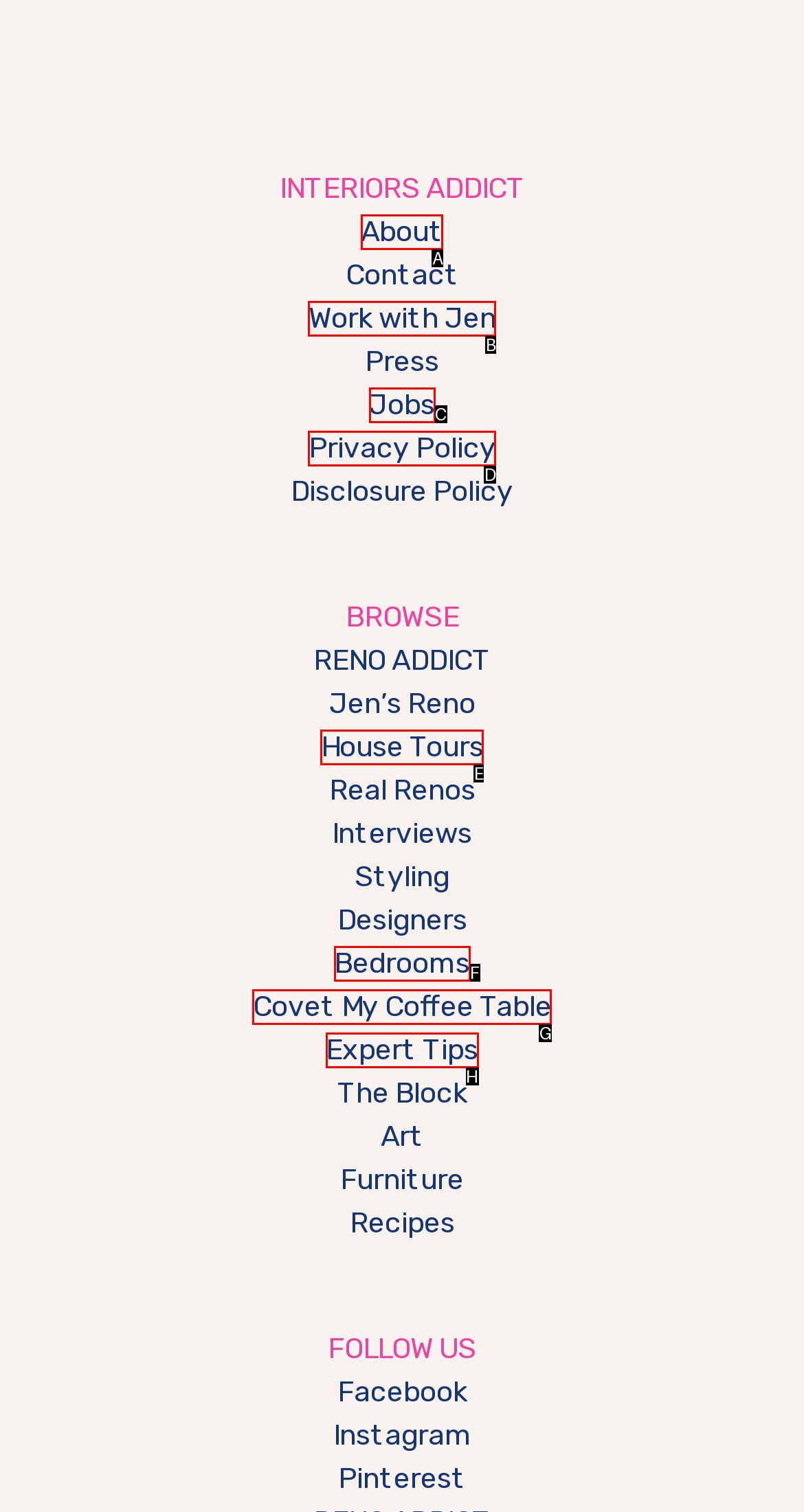Select the option I need to click to accomplish this task: Click on About
Provide the letter of the selected choice from the given options.

A